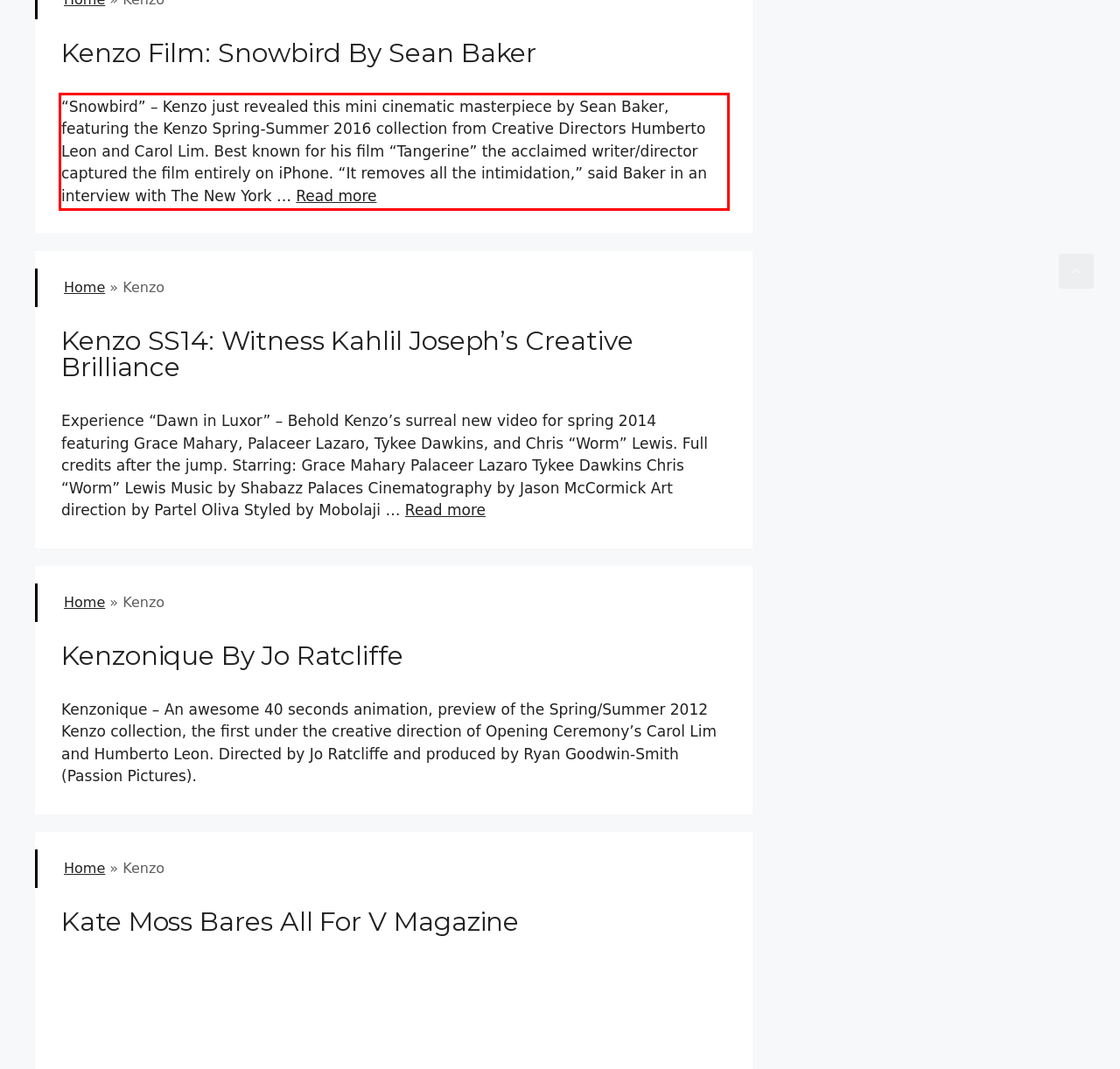You are provided with a screenshot of a webpage containing a red bounding box. Please extract the text enclosed by this red bounding box.

“Snowbird” – Kenzo just revealed this mini cinematic masterpiece by Sean Baker, featuring the Kenzo Spring-Summer 2016 collection from Creative Directors Humberto Leon and Carol Lim. Best known for his film “Tangerine” the acclaimed writer/director captured the film entirely on iPhone. “It removes all the intimidation,” said Baker in an interview with The New York … Read more